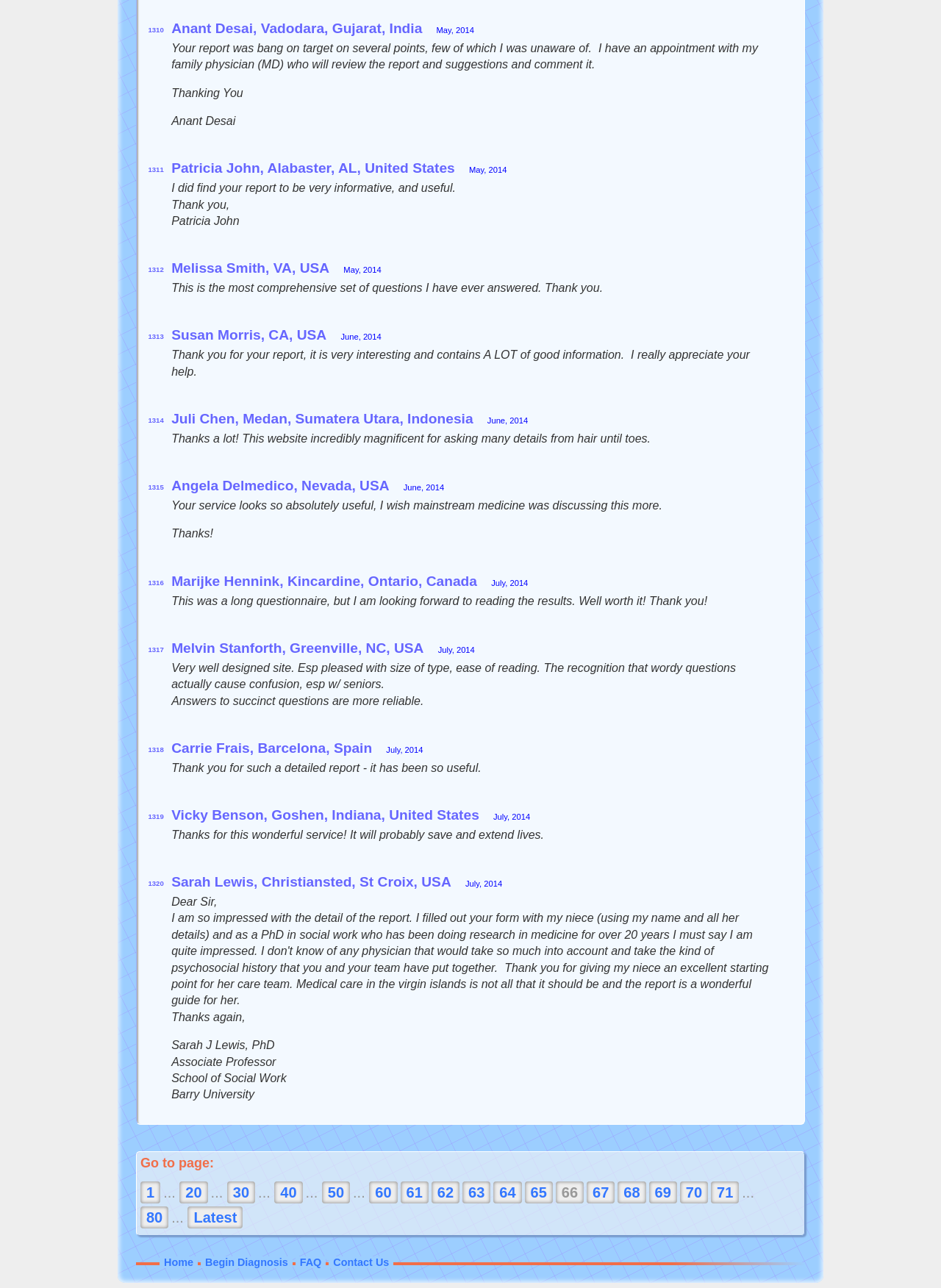Identify and provide the bounding box coordinates of the UI element described: "Begin Diagnosis". The coordinates should be formatted as [left, top, right, bottom], with each number being a float between 0 and 1.

[0.218, 0.975, 0.306, 0.984]